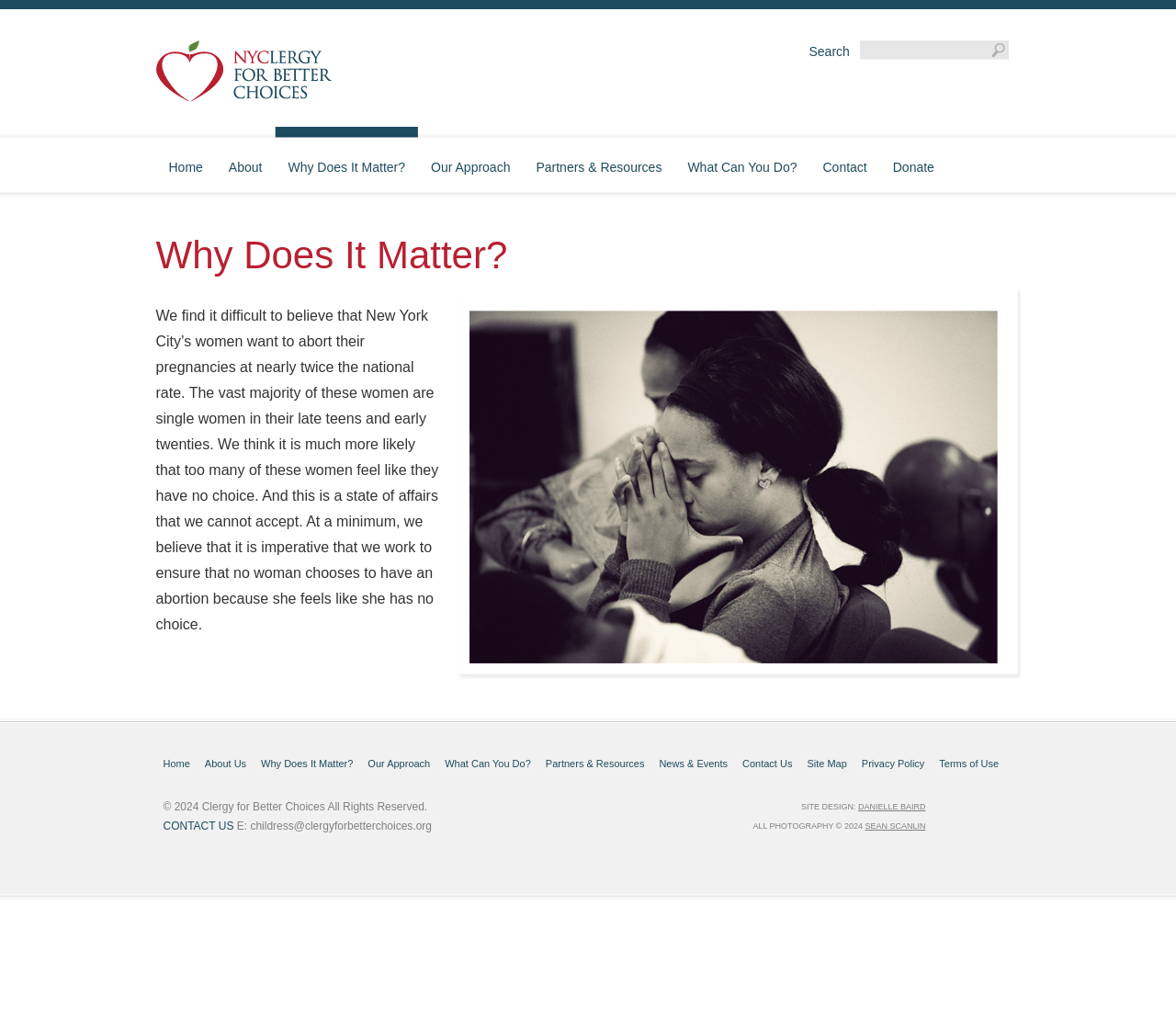Based on the element description Why Does It Matter?, identify the bounding box of the UI element in the given webpage screenshot. The coordinates should be in the format (top-left x, top-left y, bottom-right x, bottom-right y) and must be between 0 and 1.

[0.222, 0.736, 0.3, 0.747]